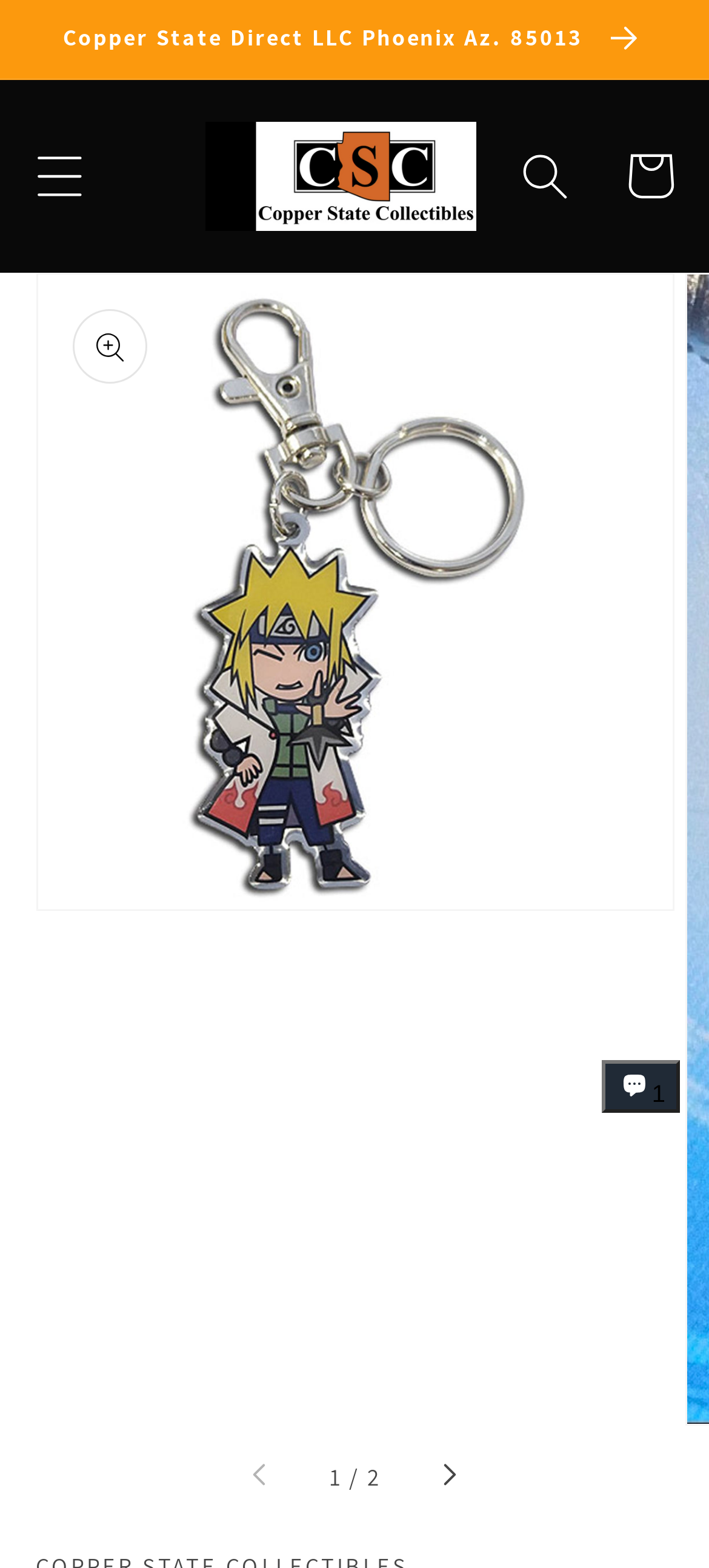Identify the bounding box for the UI element described as: "aria-label="Search"". The coordinates should be four float numbers between 0 and 1, i.e., [left, top, right, bottom].

[0.697, 0.079, 0.843, 0.145]